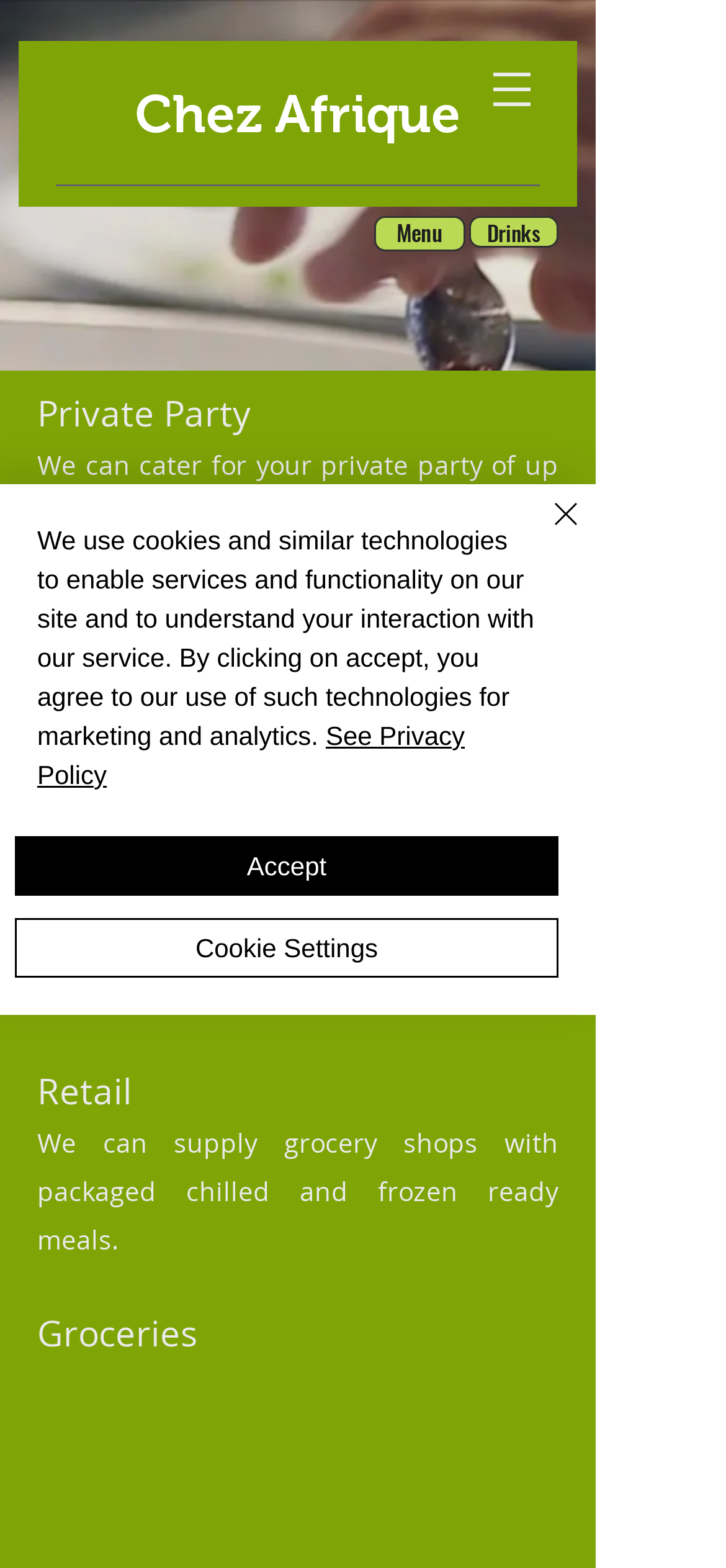Please answer the following question using a single word or phrase: 
What is the maximum number of guests that can be seated for a private party?

25